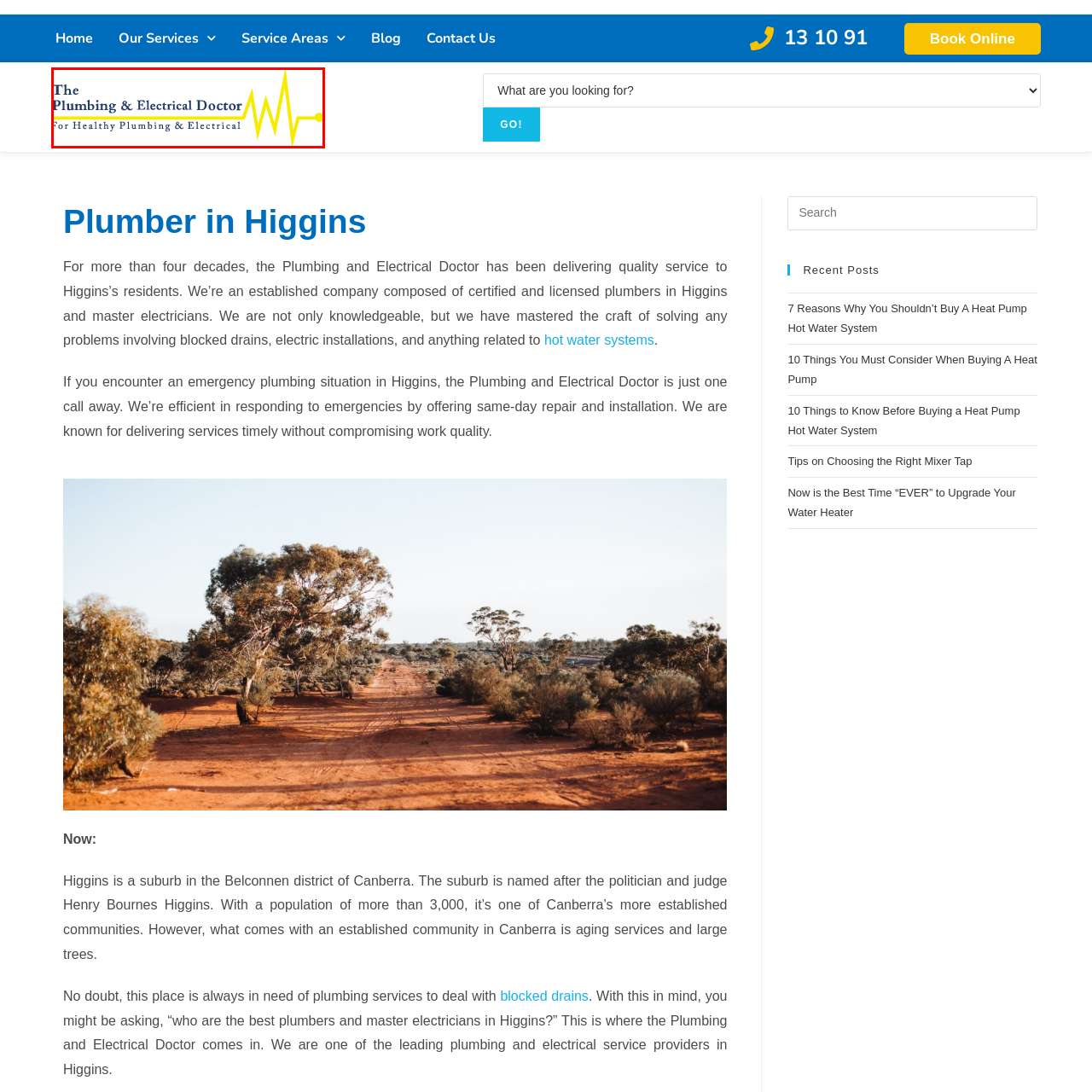Look closely at the part of the image inside the red bounding box, then respond in a word or phrase: What does the stylized graphic element resemble?

A heartbeat line